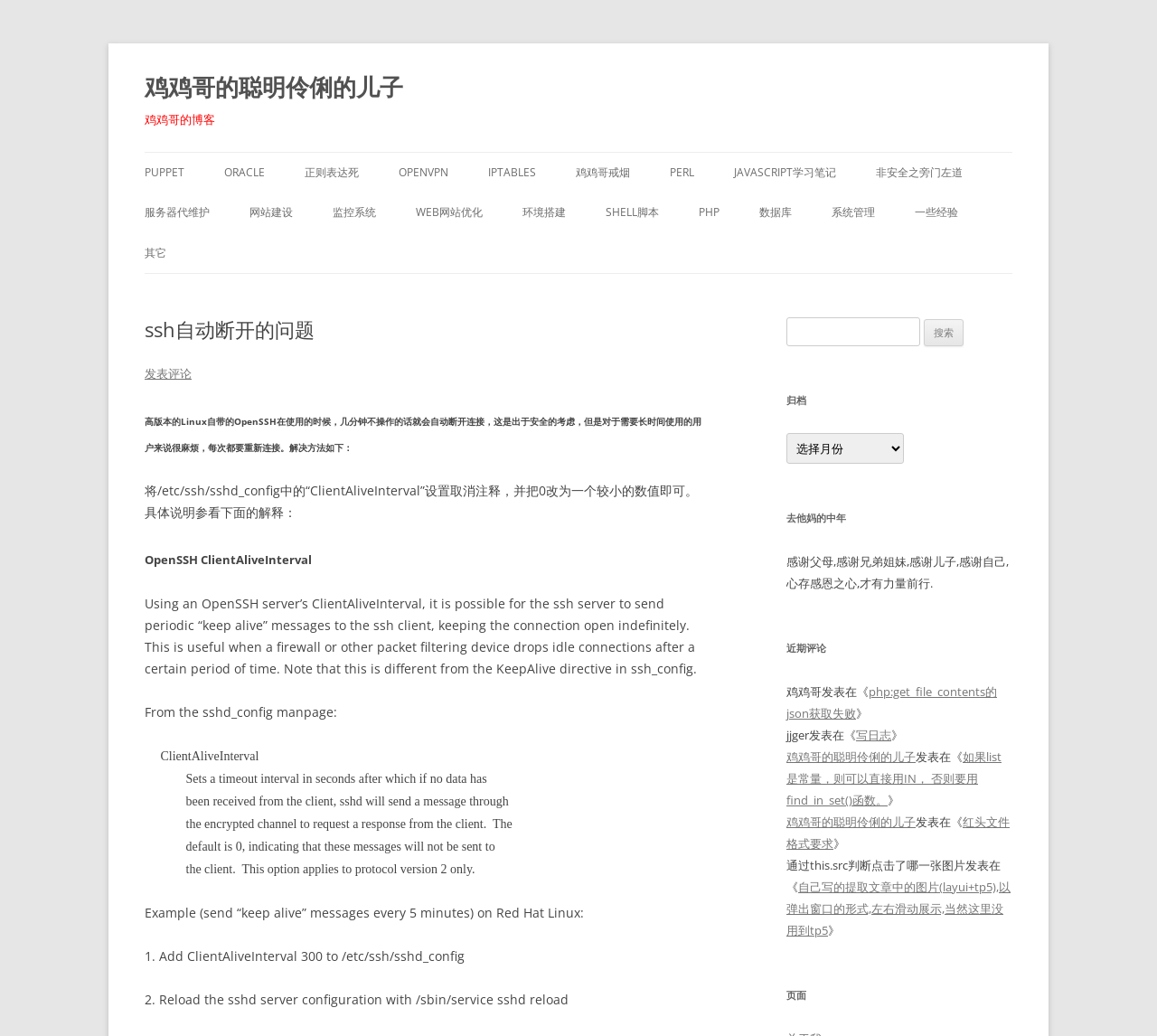What is the purpose of the 'ClientAliveInterval' setting?
Look at the screenshot and provide an in-depth answer.

According to the webpage content, the 'ClientAliveInterval' setting is used to send periodic 'keep alive' messages to the ssh client, keeping the connection open indefinitely, which is useful when a firewall or other packet filtering device drops idle connections after a certain period of time.